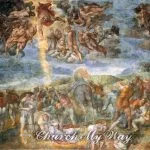Where are the heavenly beings located?
Analyze the image and deliver a detailed answer to the question.

According to the caption, the heavenly beings 'grace the upper section' of the fresco, suggesting that they are positioned in the top part of the artwork.